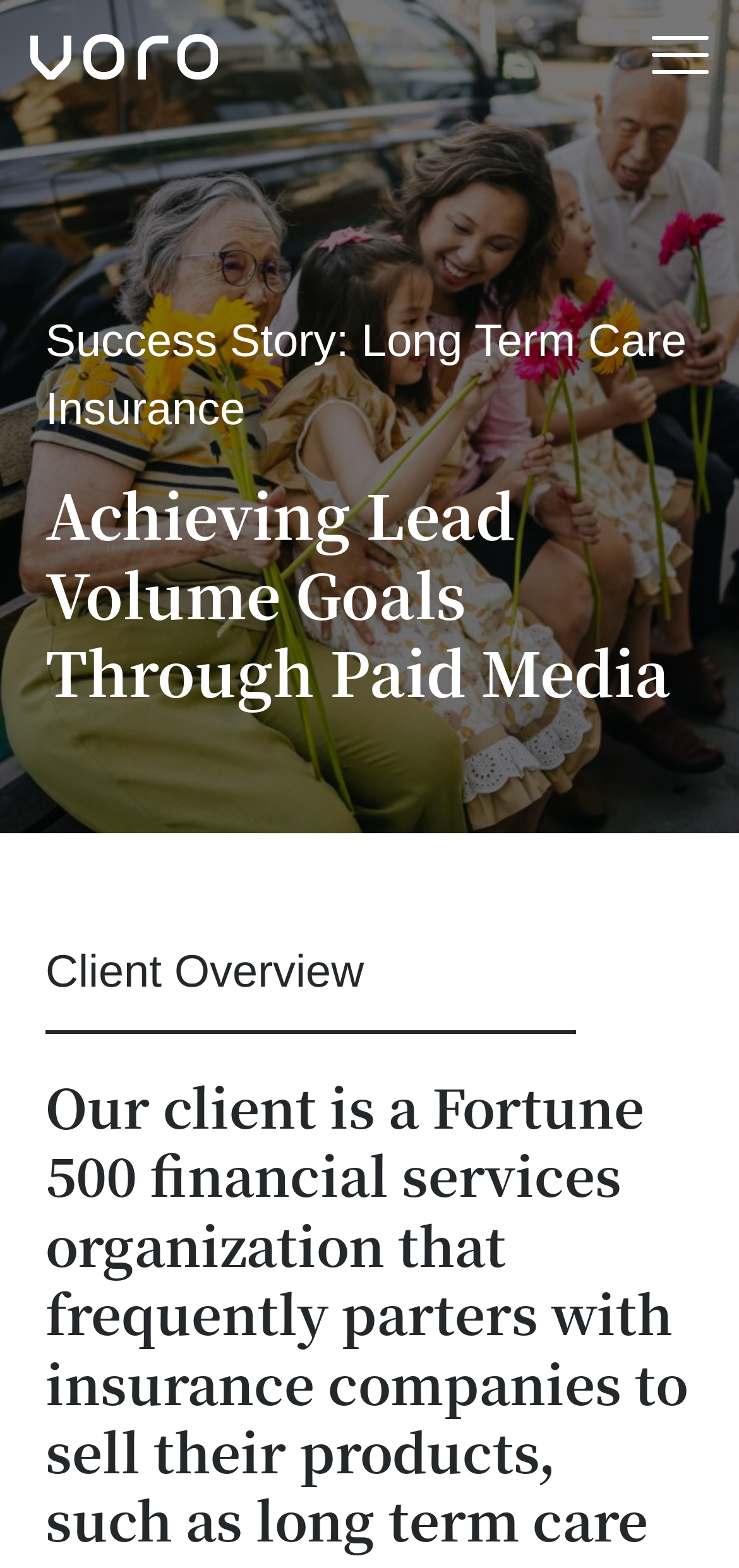Please determine the primary heading and provide its text.

Achieving Lead Volume Goals Through Paid Media